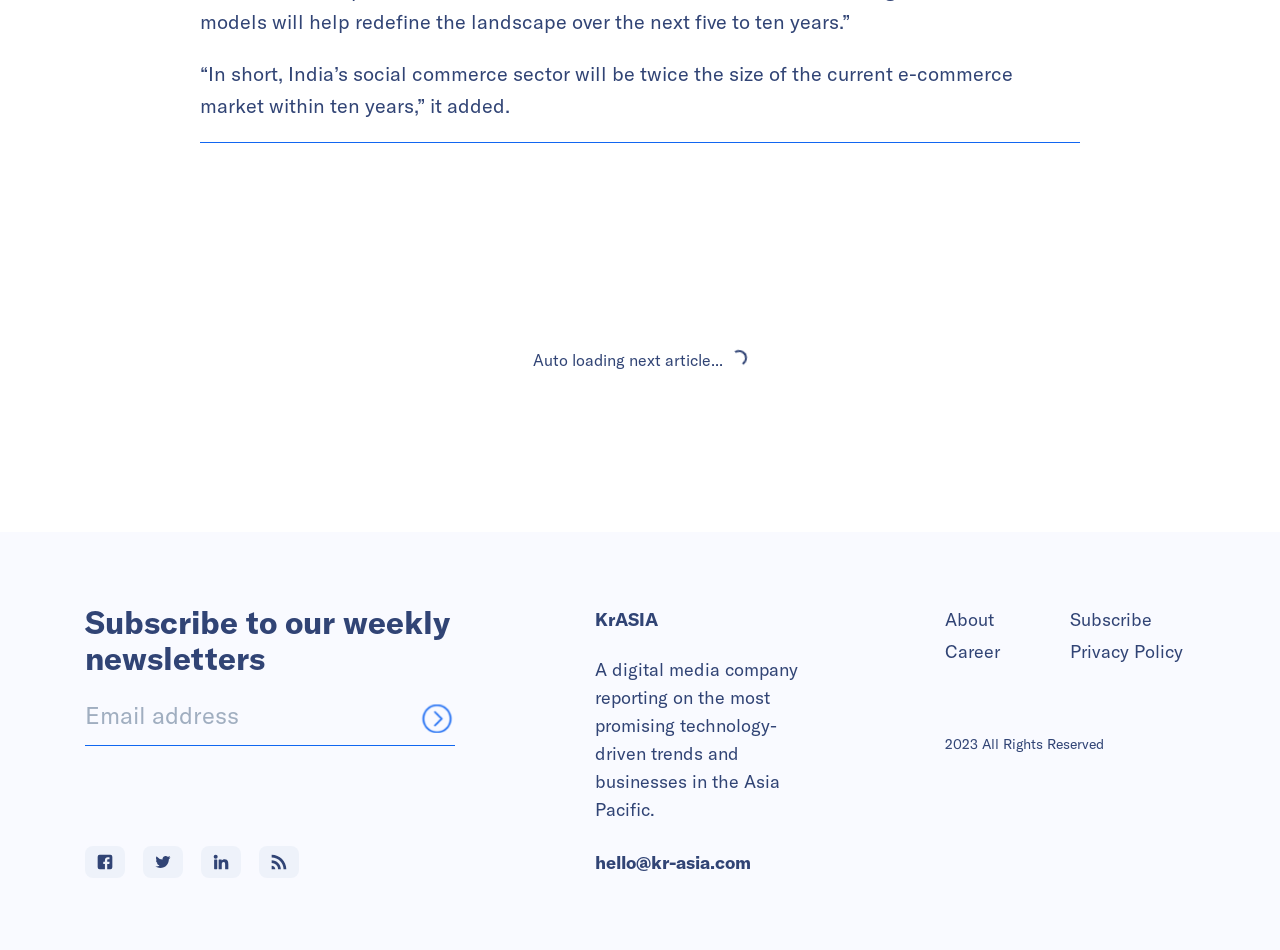Answer the question using only a single word or phrase: 
How many social media links are available?

4